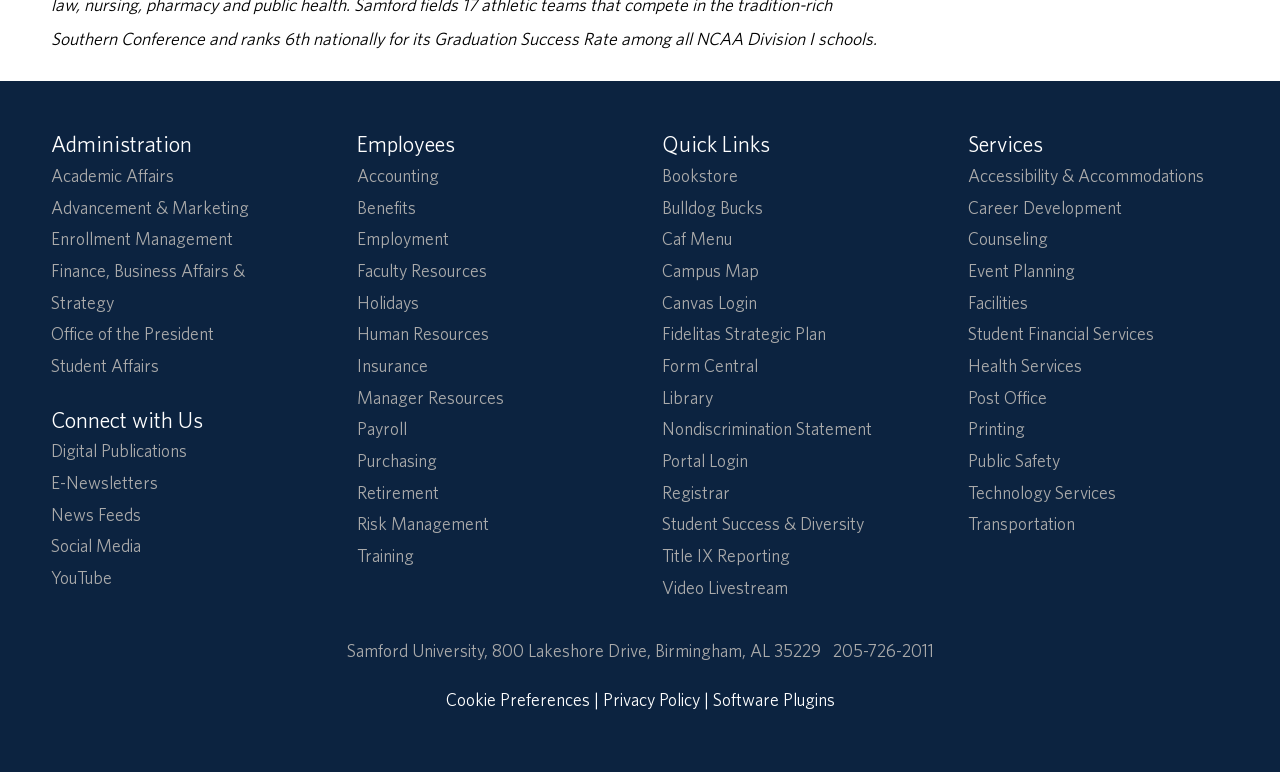What is the last link under Employees?
Using the image as a reference, answer with just one word or a short phrase.

Training